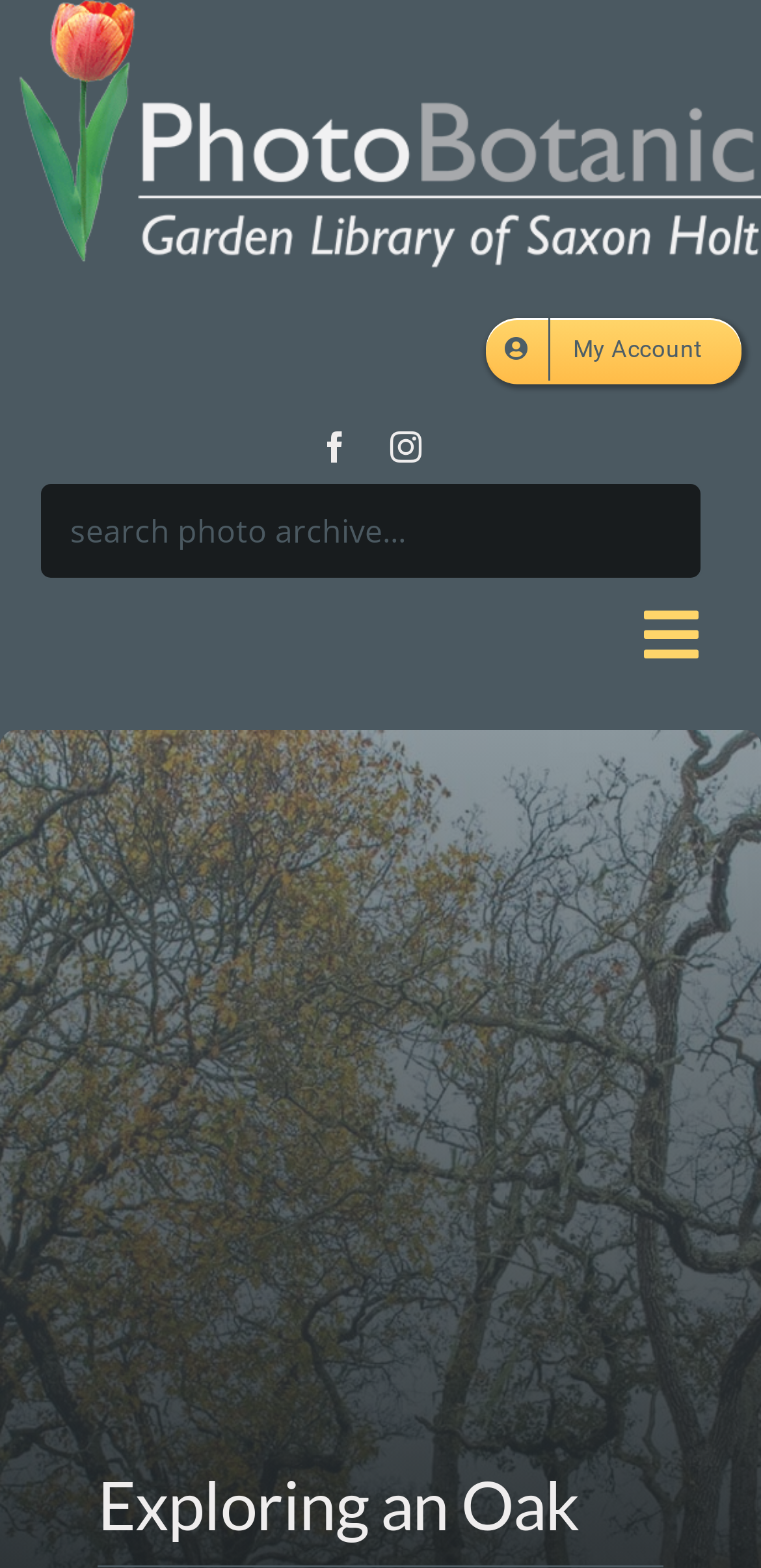Describe the entire webpage, focusing on both content and design.

The webpage is about "Exploring an Oak" and appears to be a photography-related website. At the top right corner, there are three social media links: "facebook" and "instagram" side by side, and "My Account" to their right. Below these links, there is a search bar with a placeholder text "search photo archive..." and a "Toggle Navigation" button to its right.

On the top right side, there are three buttons to open submenus for "Living Books", "Store", and "Galleries". The main content of the webpage starts with a heading "Exploring an Oak" located near the bottom of the page. The meta description suggests that the content might be related to a photographer's experience among Oak trees on Pinheiro Ridge, possibly with some lingering leaves.